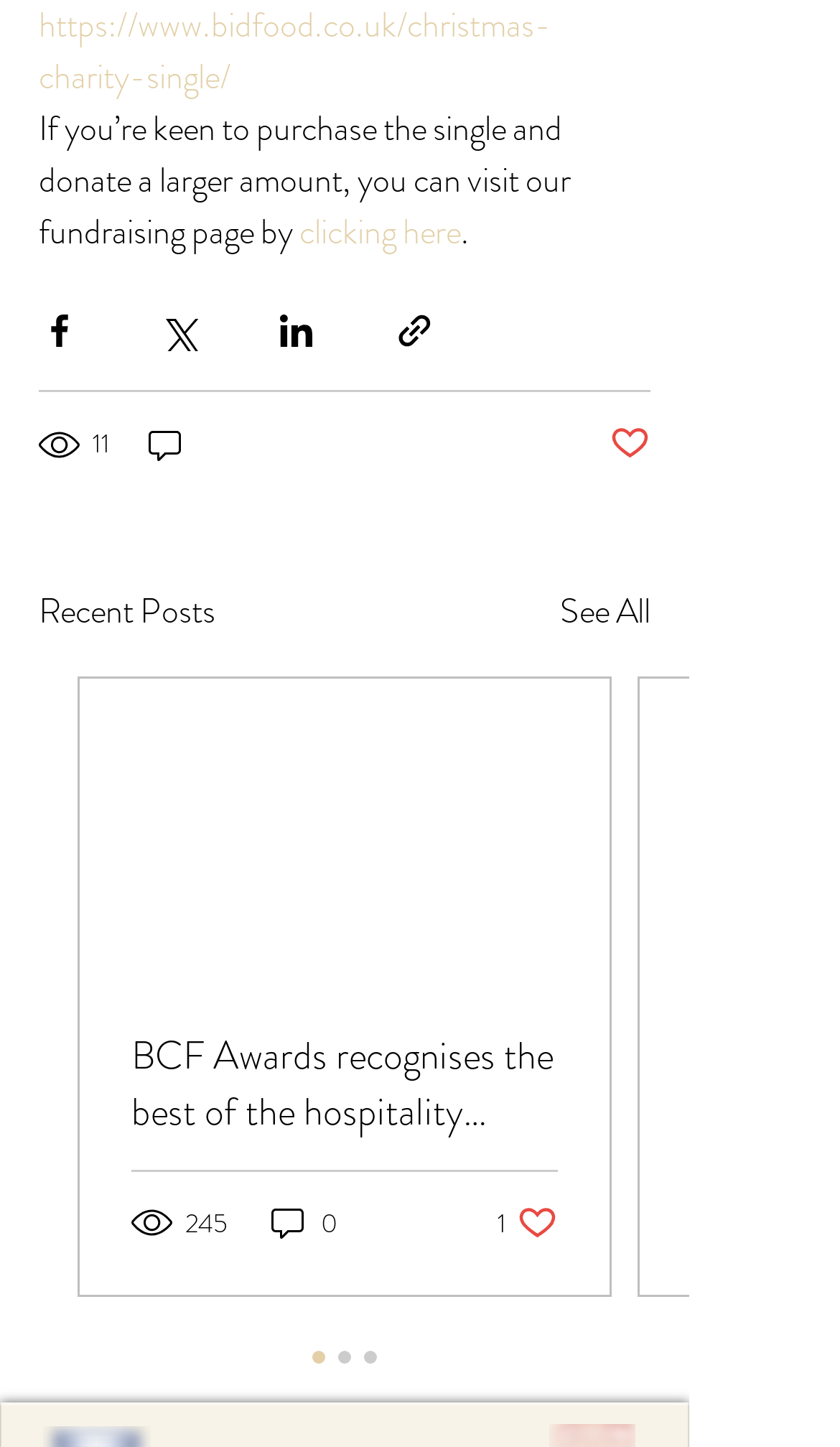What is the number of comments for the first post?
Give a thorough and detailed response to the question.

The number of comments for the first post is 0, which is indicated by the text '0 comments' next to an image.